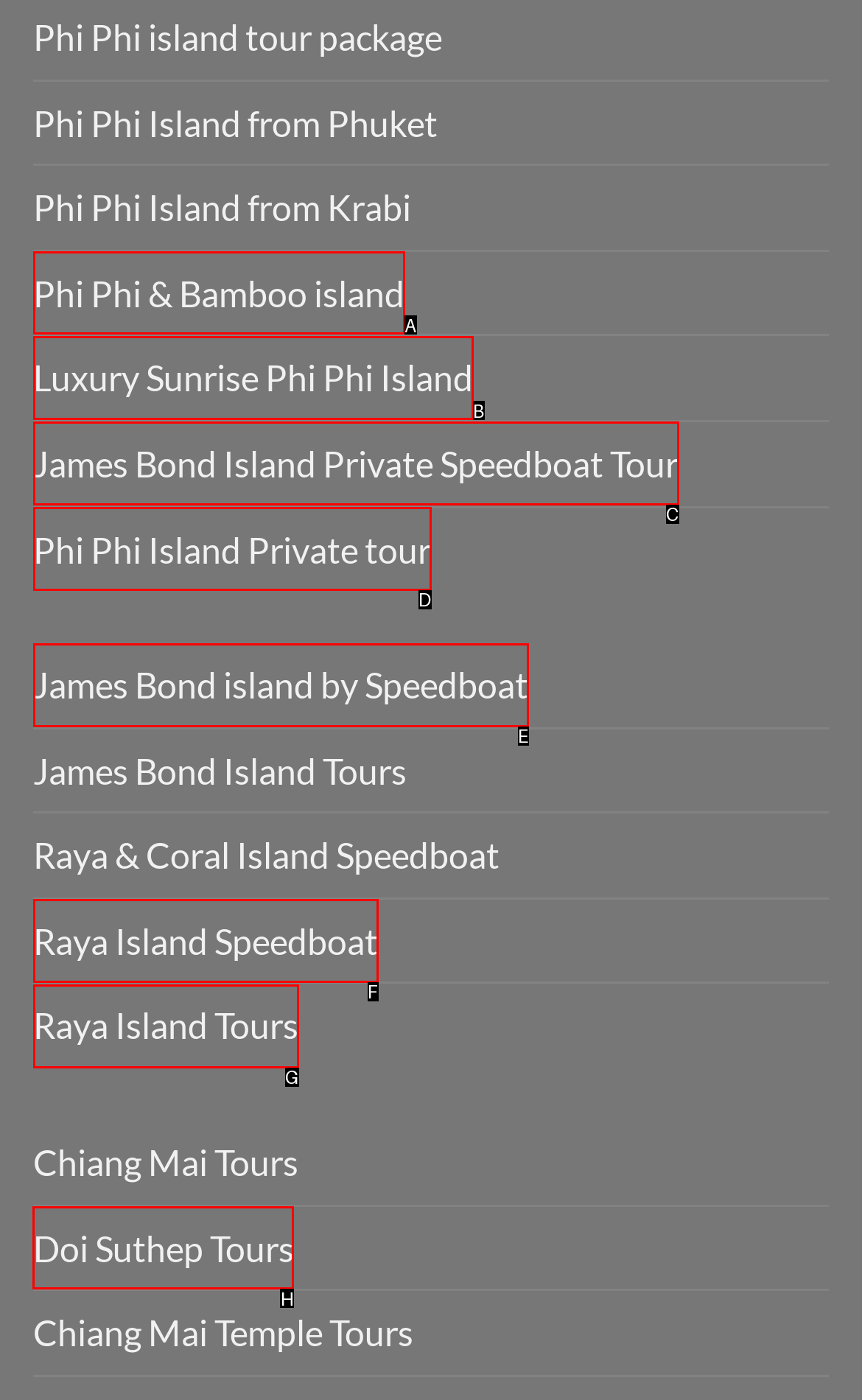Select the appropriate HTML element that needs to be clicked to finish the task: Plan a trip to Doi Suthep
Reply with the letter of the chosen option.

H